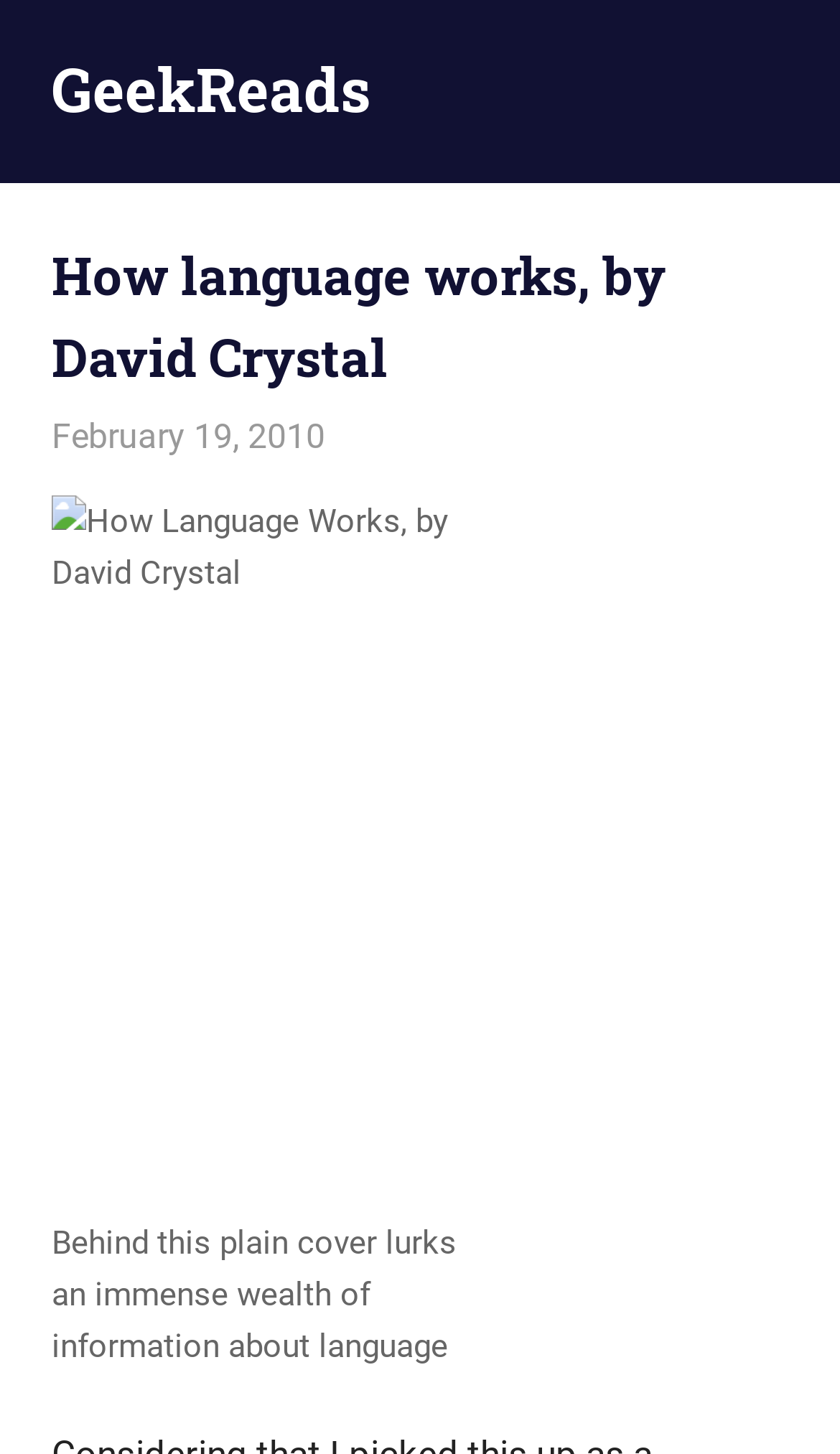Who is the author of the book?
Using the image, elaborate on the answer with as much detail as possible.

The answer can be found in the heading element which contains the text 'How language works, by David Crystal'. The 'by' keyword indicates that David Crystal is the author of the book.